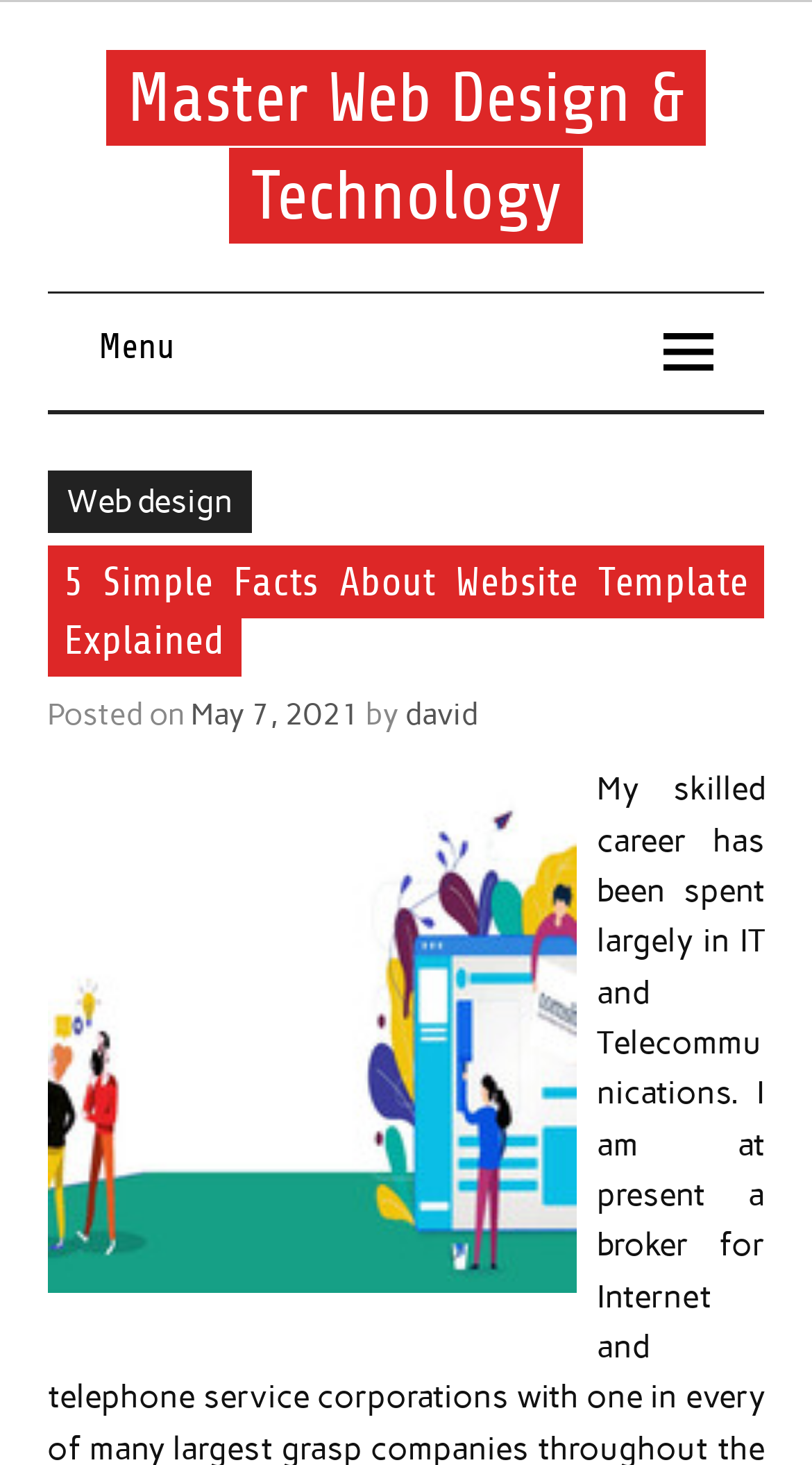Can you extract the headline from the webpage for me?

5 Simple Facts About Website Template Explained